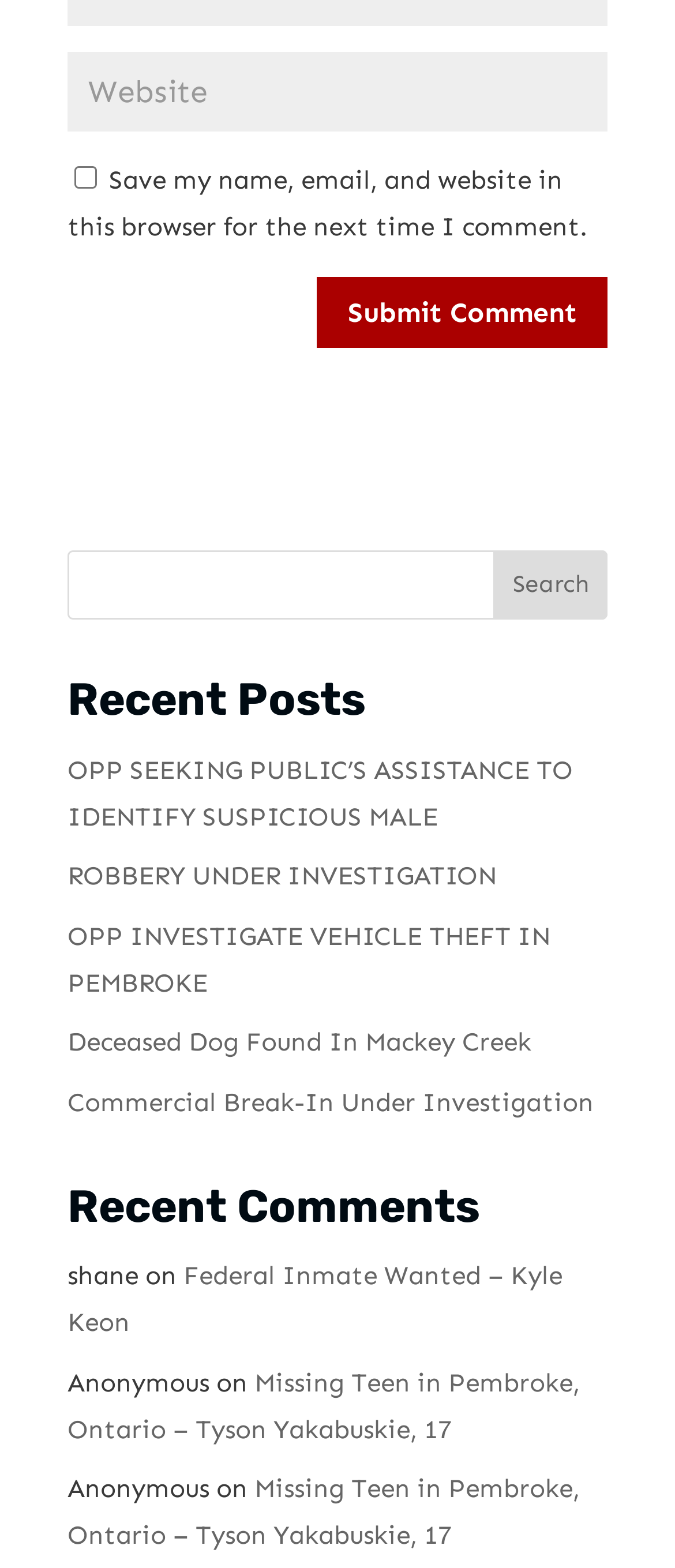How many recent posts are listed on the webpage?
Please use the image to provide a one-word or short phrase answer.

5